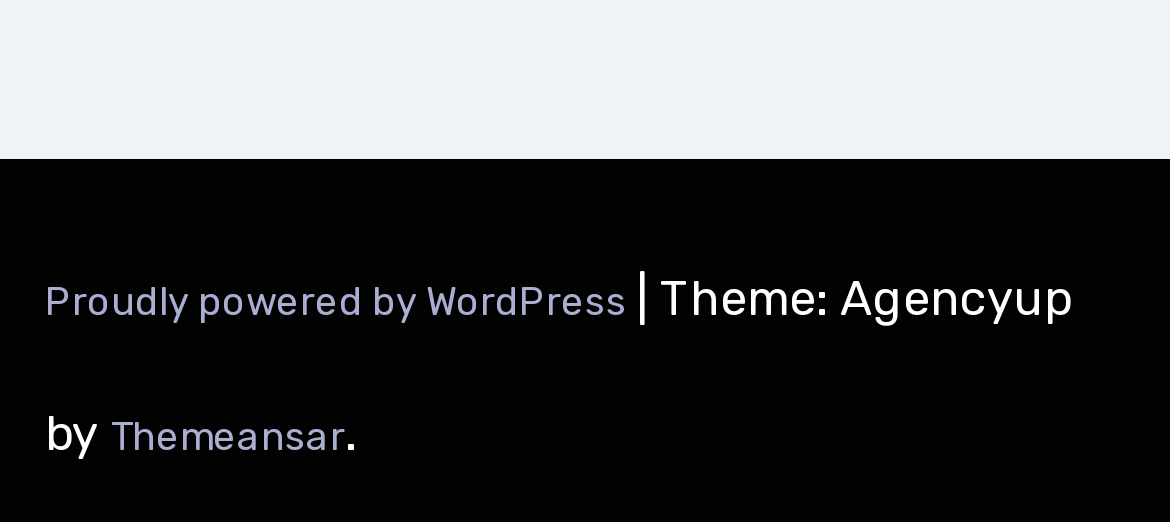Refer to the image and provide a thorough answer to this question:
What is the platform used to power the website?

The link with the text 'Proudly powered by WordPress' indicates that the website is powered by the WordPress platform.